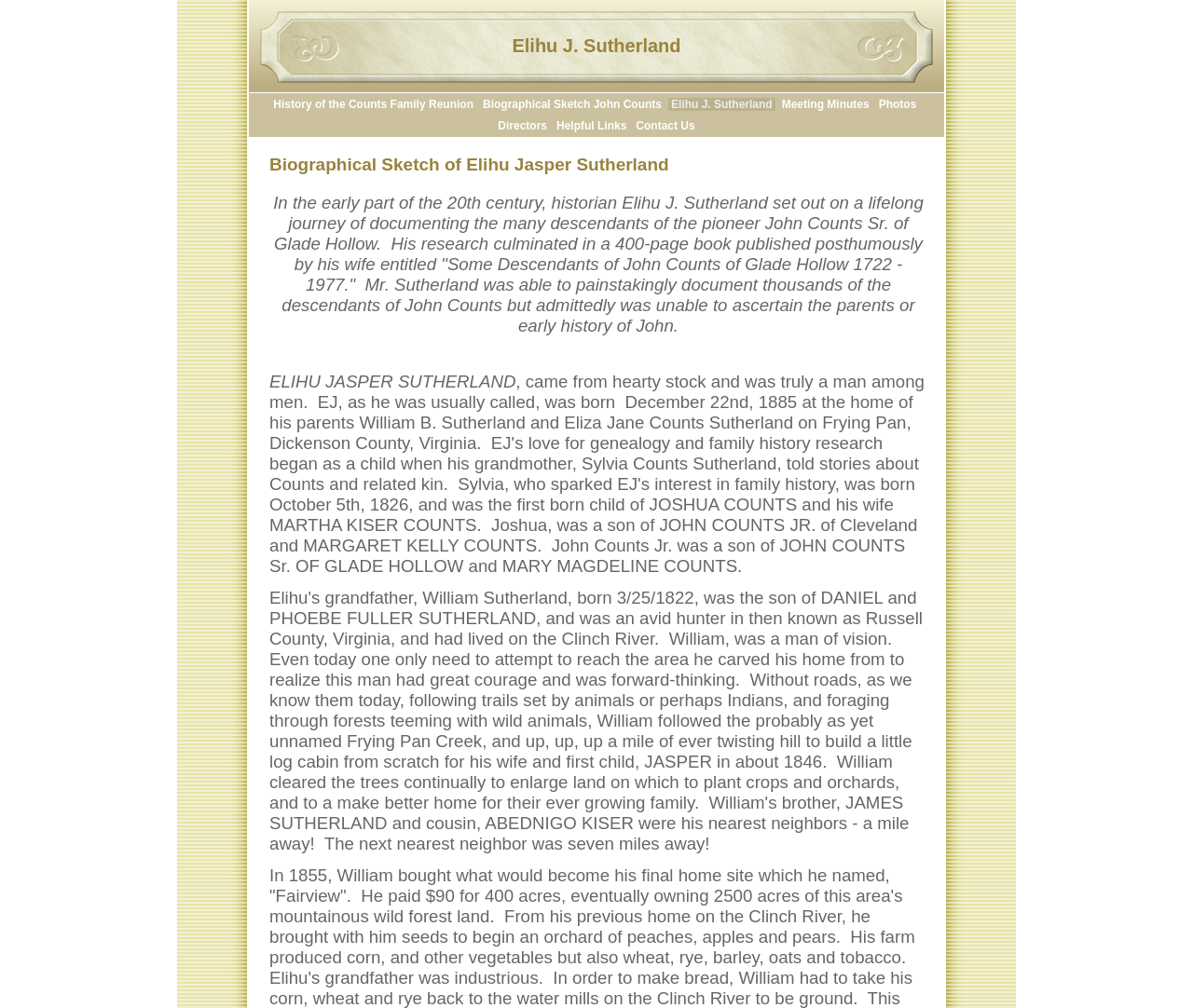What is the location of John Counts Sr.?
From the details in the image, answer the question comprehensively.

The location of John Counts Sr. is obtained from the StaticText 'In the early part of the 20th century, historian Elihu J. Sutherland set out on a lifelong journey of documenting the many descendants of the pioneer John Counts Sr. of Glade Hollow.'